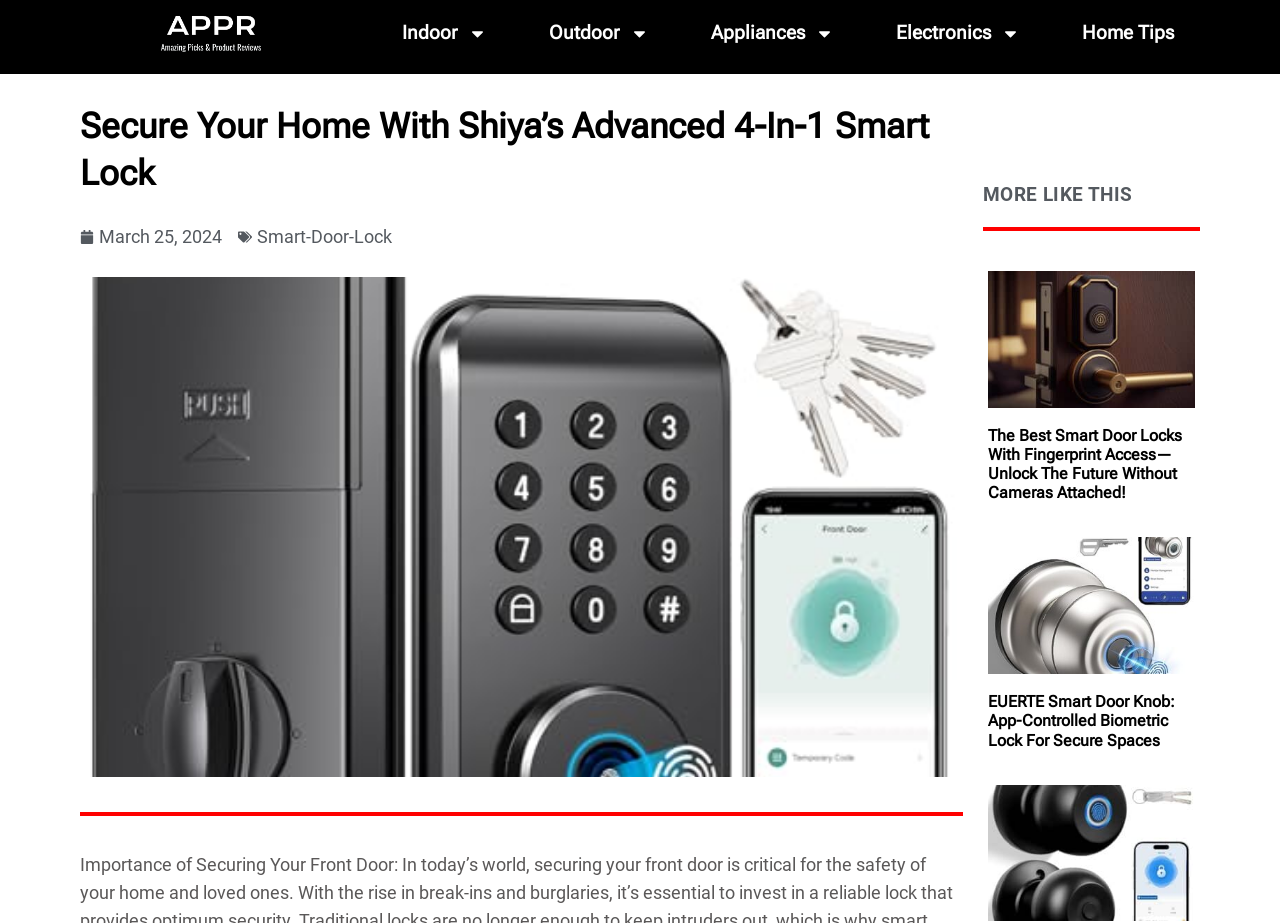Provide a brief response in the form of a single word or phrase:
What is the category of the first link?

Indoor